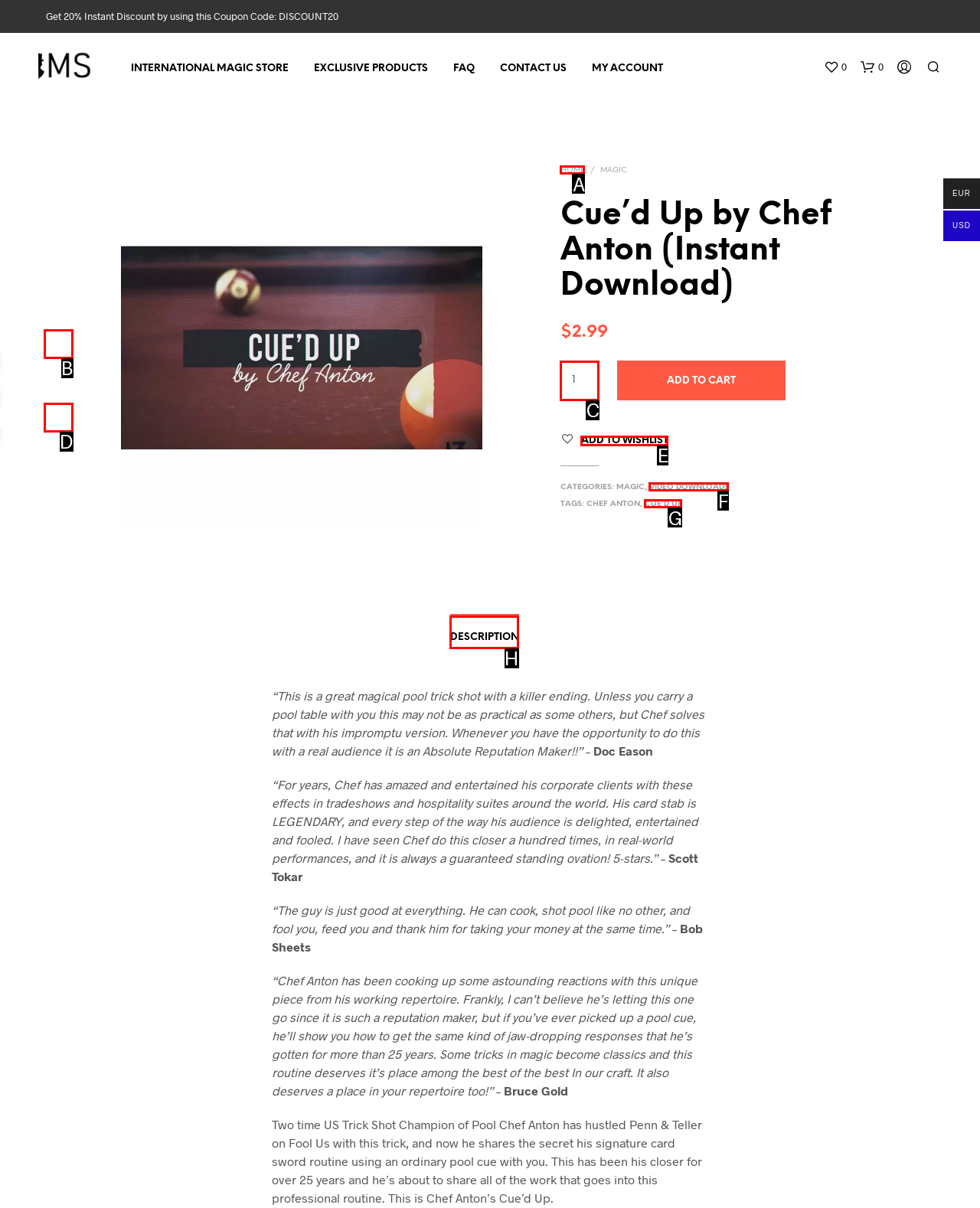Tell me which one HTML element I should click to complete the following task: View product description Answer with the option's letter from the given choices directly.

H